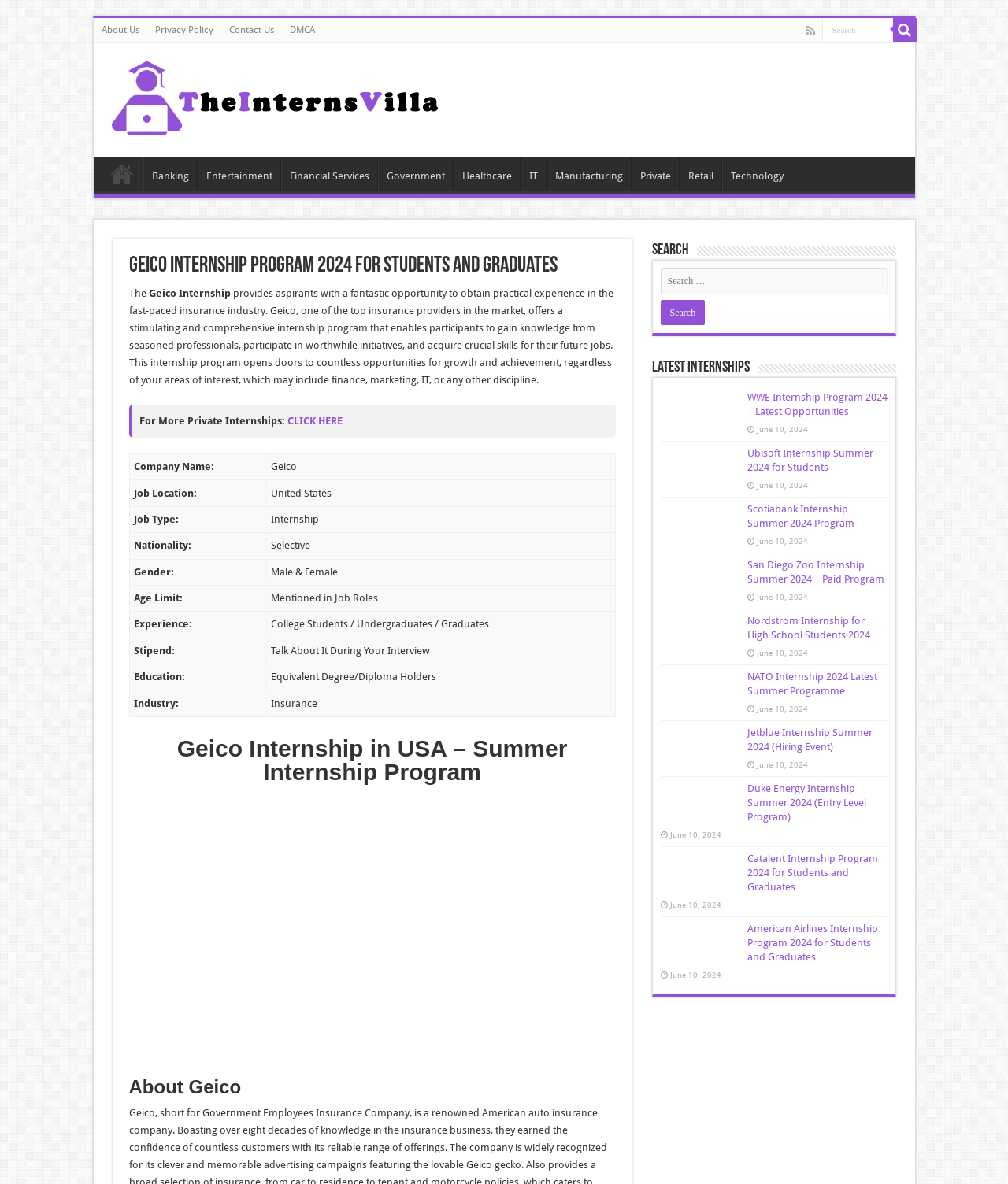Determine the bounding box coordinates of the element's region needed to click to follow the instruction: "View Geico Internship Program details". Provide these coordinates as four float numbers between 0 and 1, formatted as [left, top, right, bottom].

[0.128, 0.215, 0.611, 0.234]